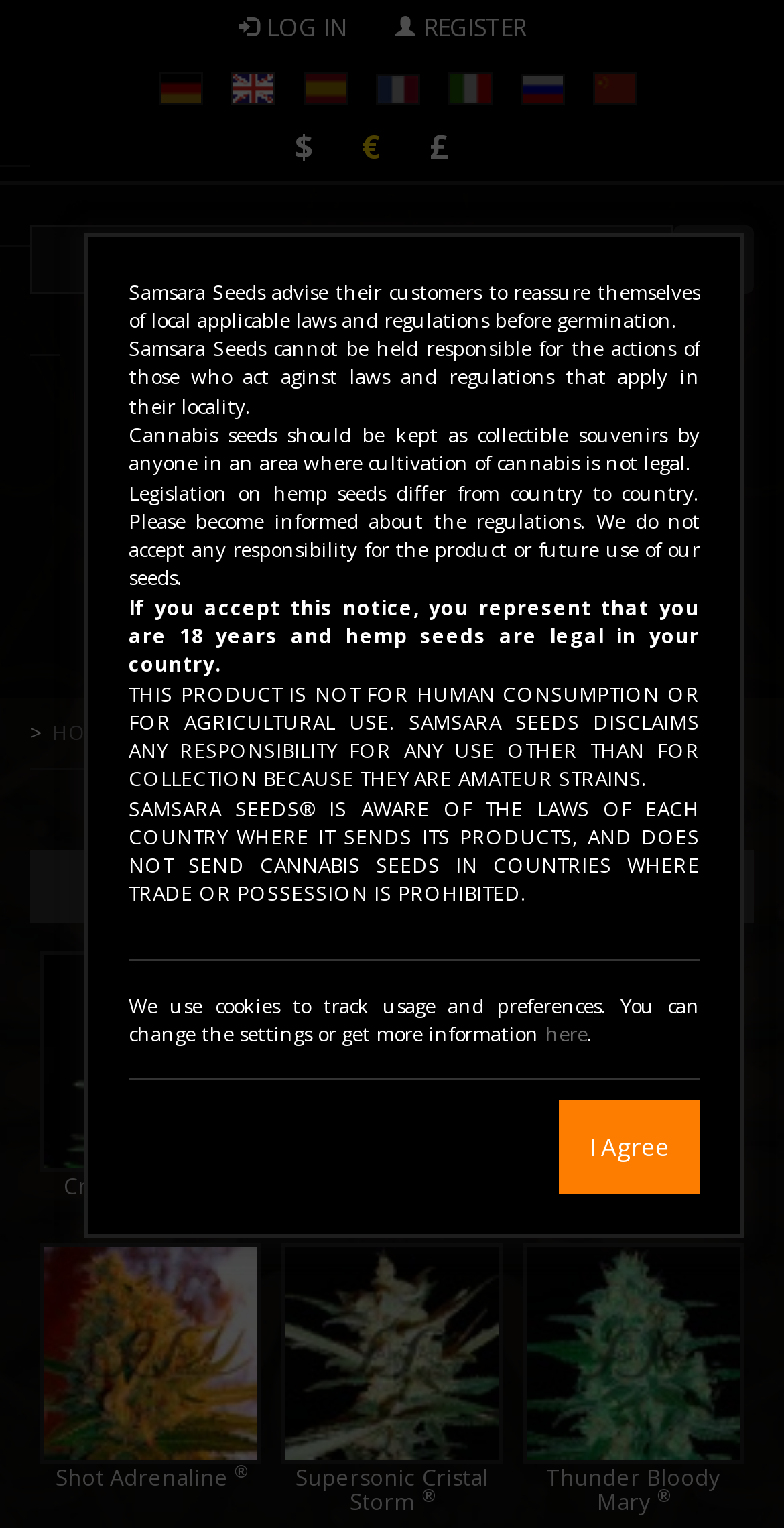Identify the bounding box coordinates for the element you need to click to achieve the following task: "select English language". Provide the bounding box coordinates as four float numbers between 0 and 1, in the form [left, top, right, bottom].

[0.294, 0.043, 0.35, 0.068]